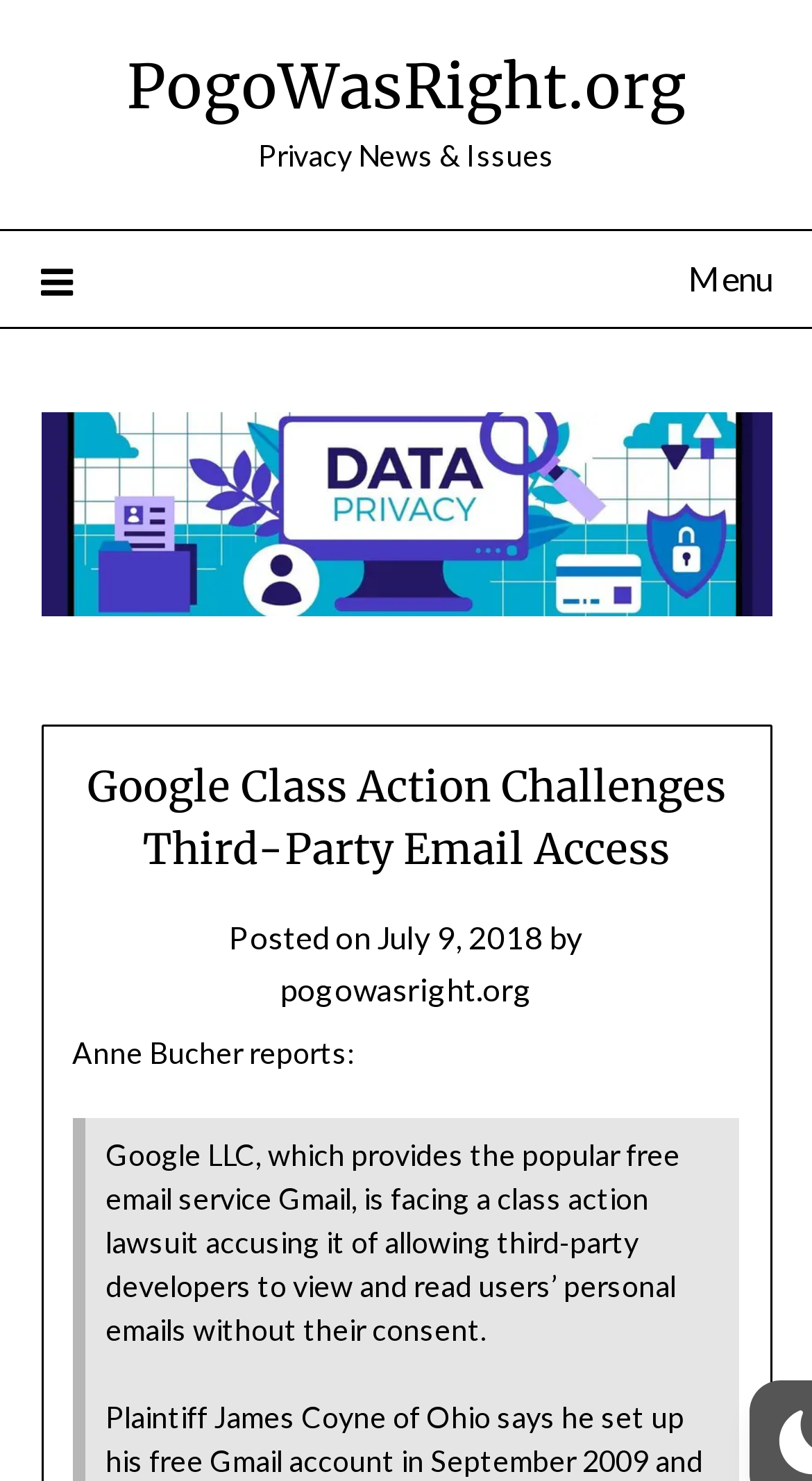Provide a brief response to the question below using one word or phrase:
Who is the author of the article?

Anne Bucher